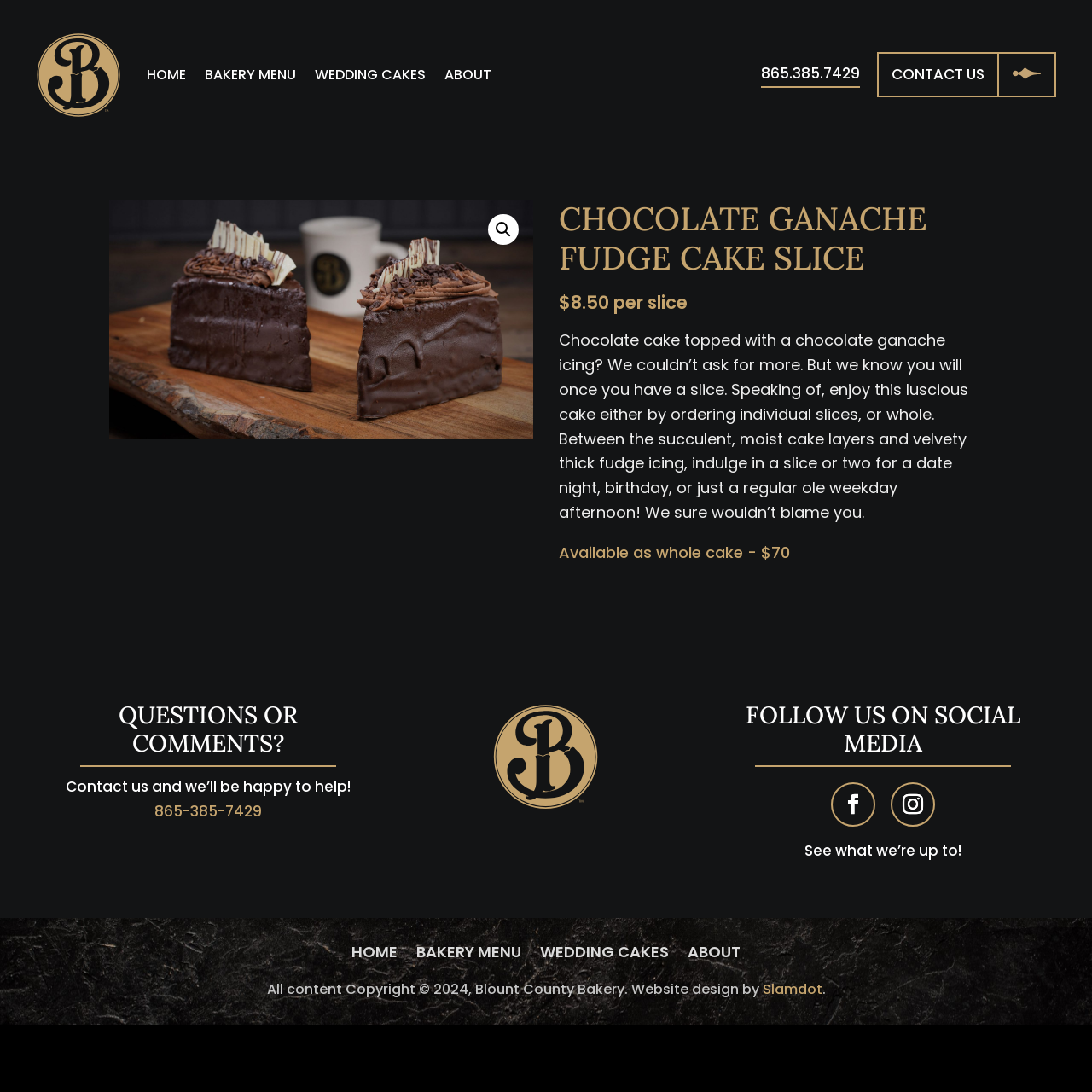Provide the bounding box coordinates of the area you need to click to execute the following instruction: "Contact us".

[0.816, 0.059, 0.902, 0.078]